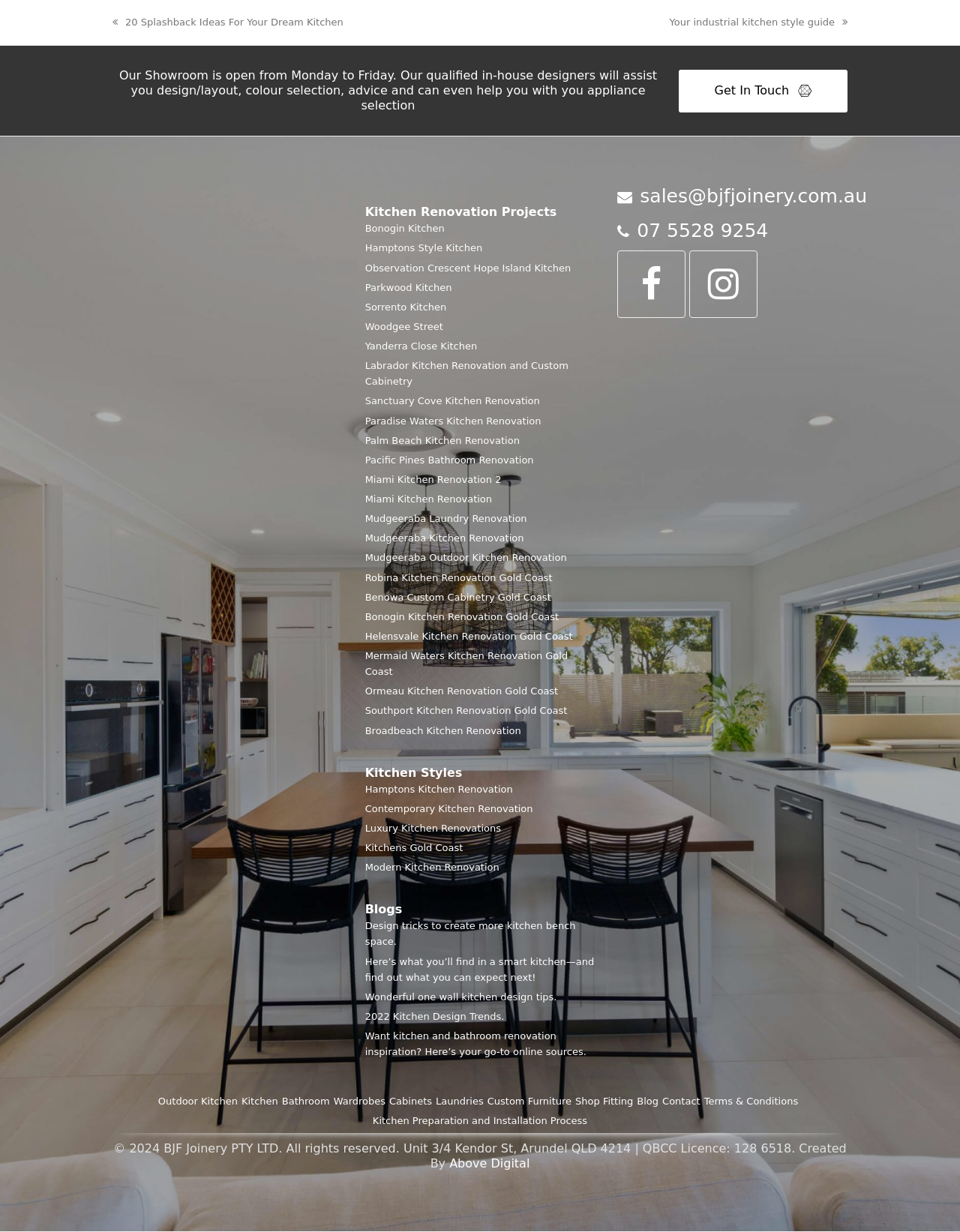Please answer the following question using a single word or phrase: 
What is the QBCC Licence number?

128 6518